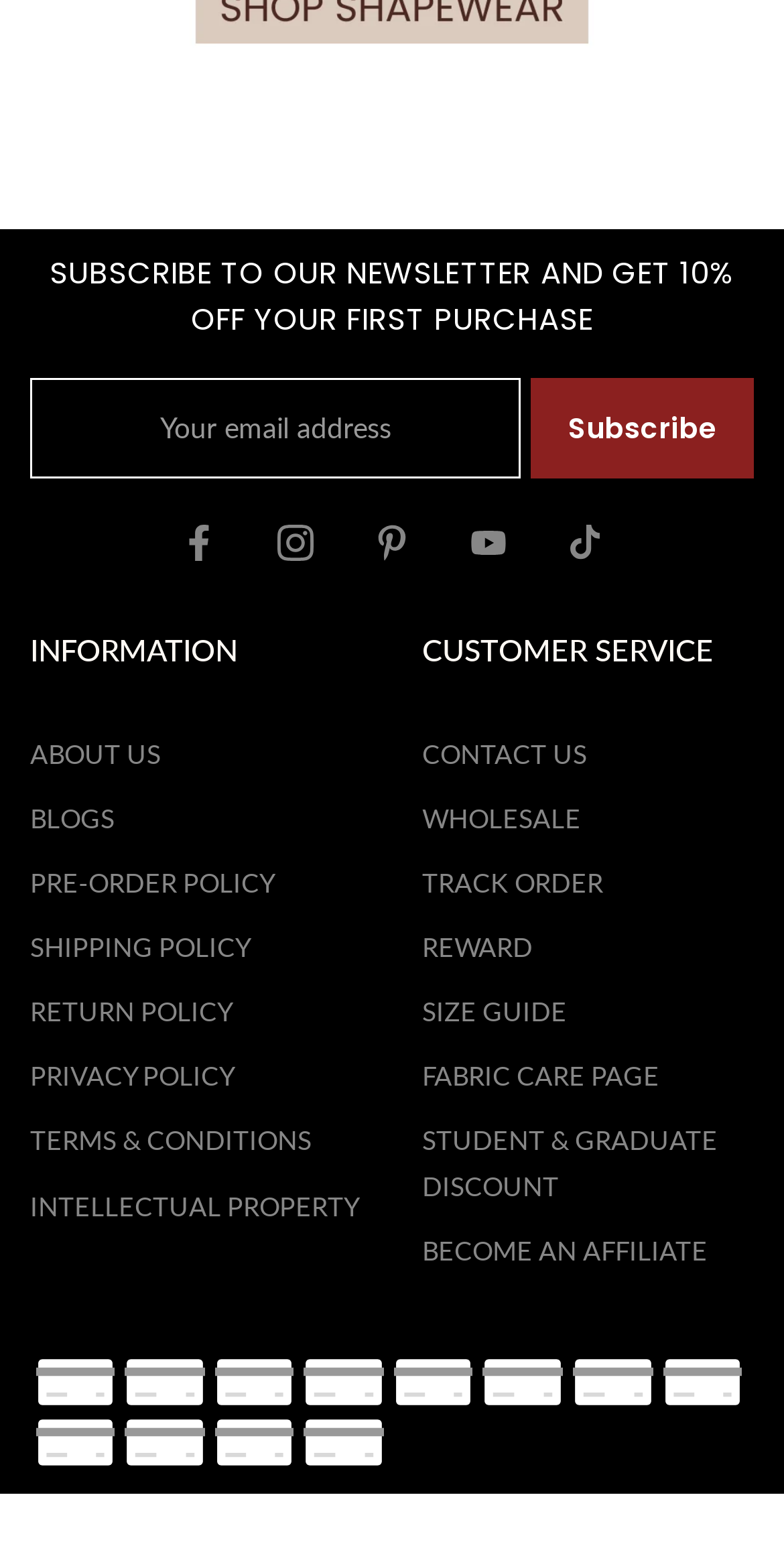Utilize the details in the image to thoroughly answer the following question: What is the discount offered for subscribing to the newsletter?

The discount is mentioned in the static text 'SUBSCRIBE TO OUR NEWSLETTER AND GET 10% OFF YOUR FIRST PURCHASE' which is located at the top of the webpage.